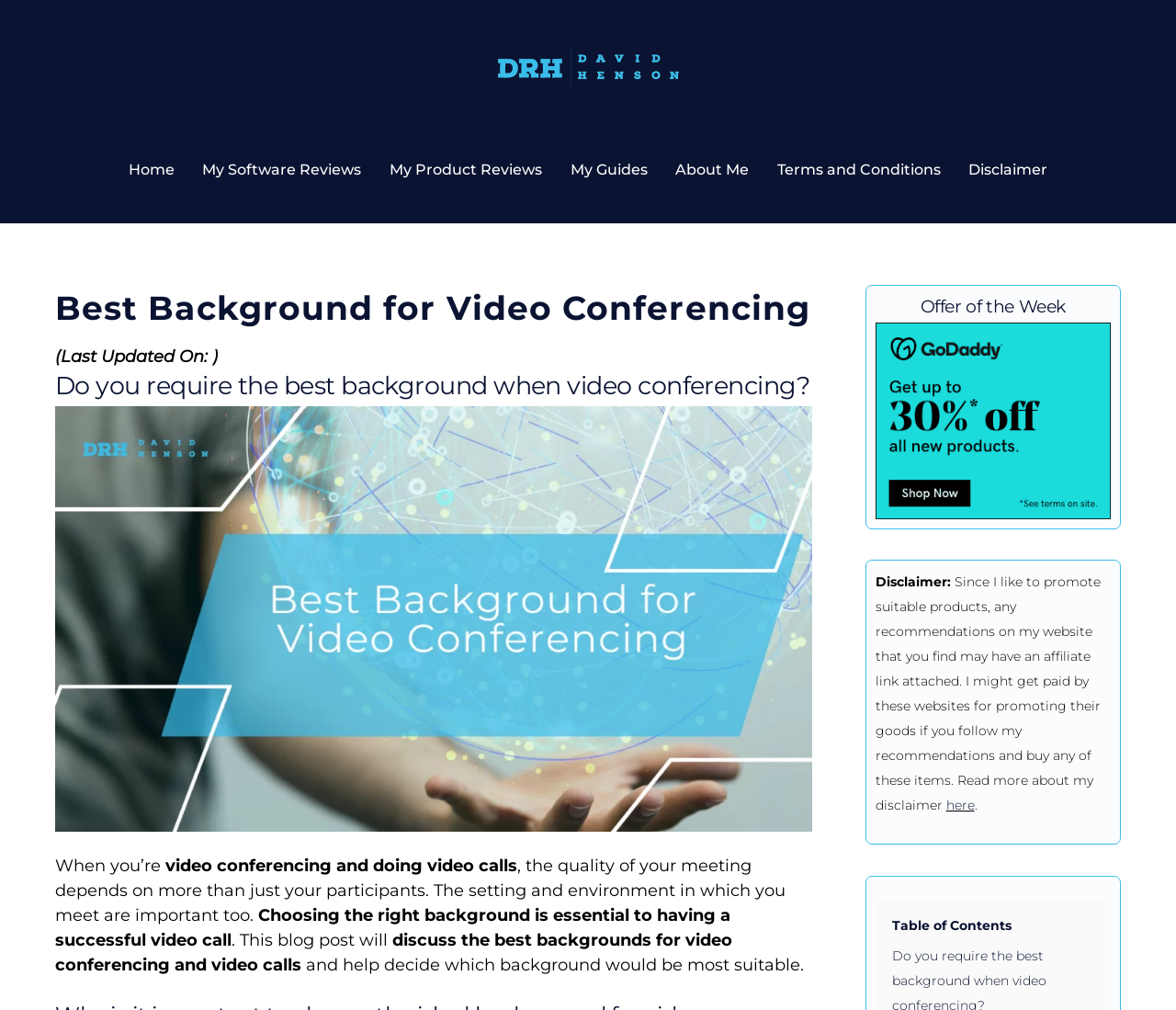Give a one-word or short phrase answer to this question: 
What is the logo at the top left corner of the webpage?

David Henson Logo